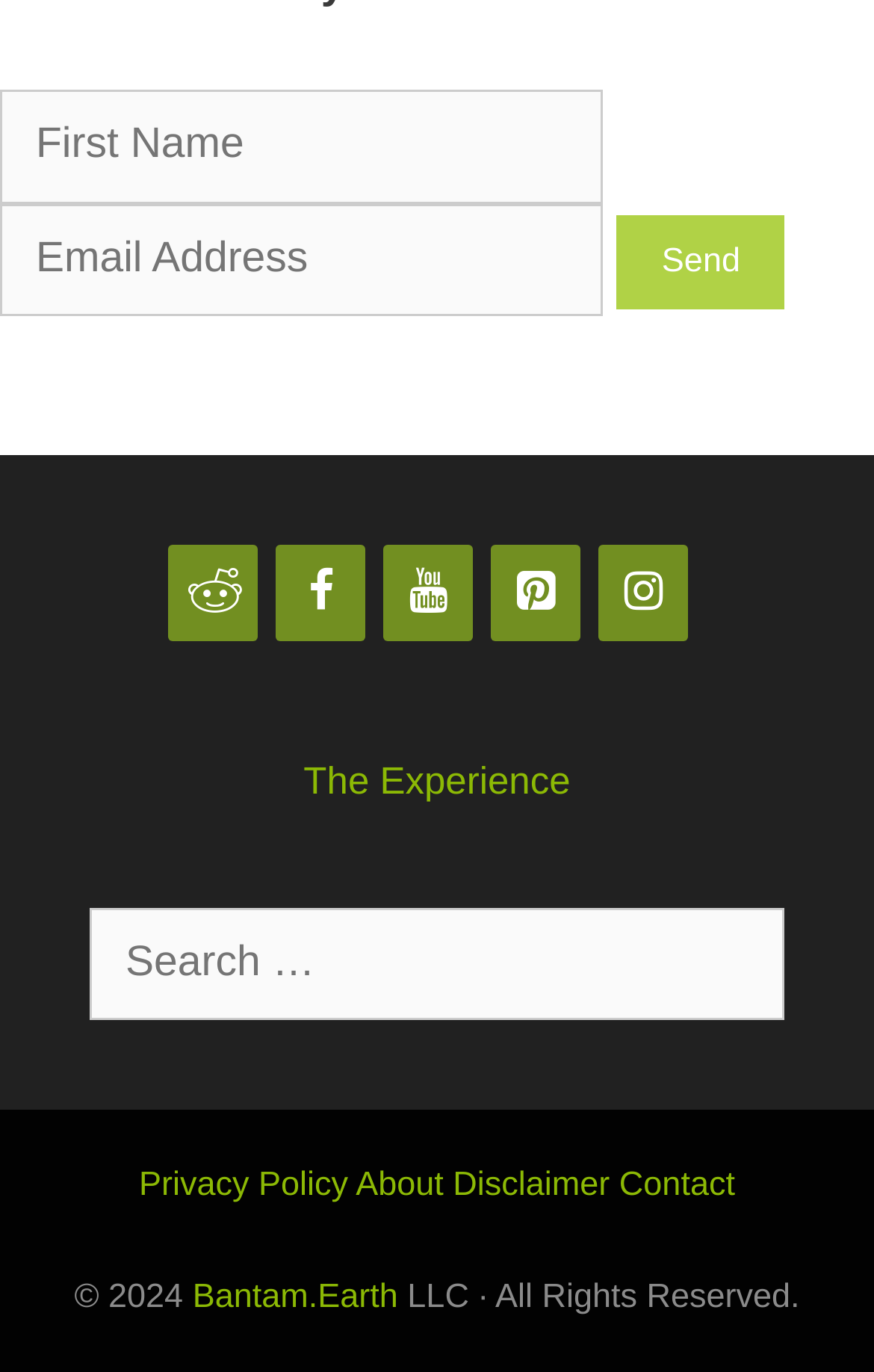Please reply to the following question using a single word or phrase: 
What is the company name mentioned in the footer section?

Bantam.Earth LLC